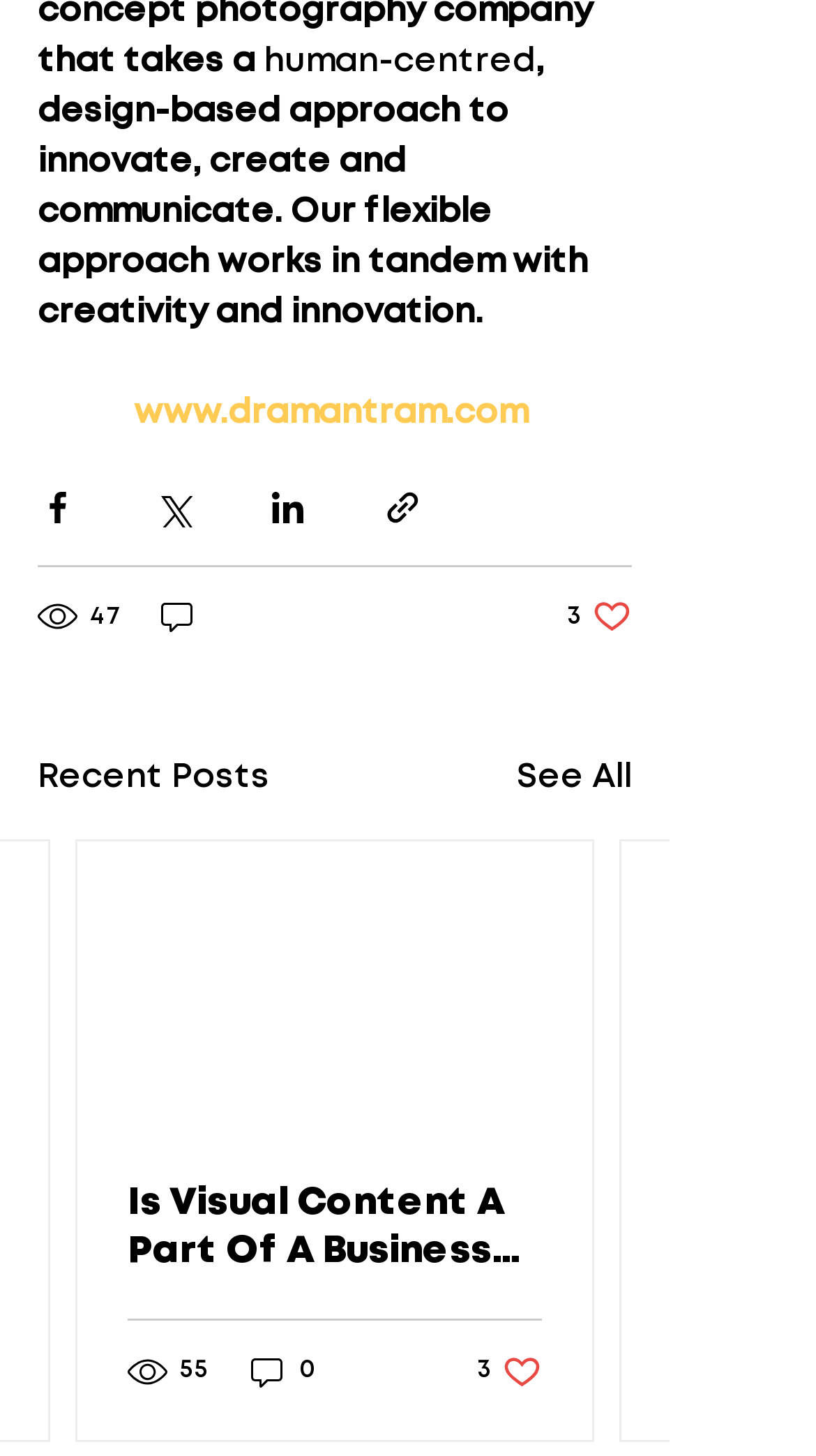Please identify the bounding box coordinates of the element that needs to be clicked to execute the following command: "Read the article". Provide the bounding box using four float numbers between 0 and 1, formatted as [left, top, right, bottom].

[0.095, 0.578, 0.726, 0.99]